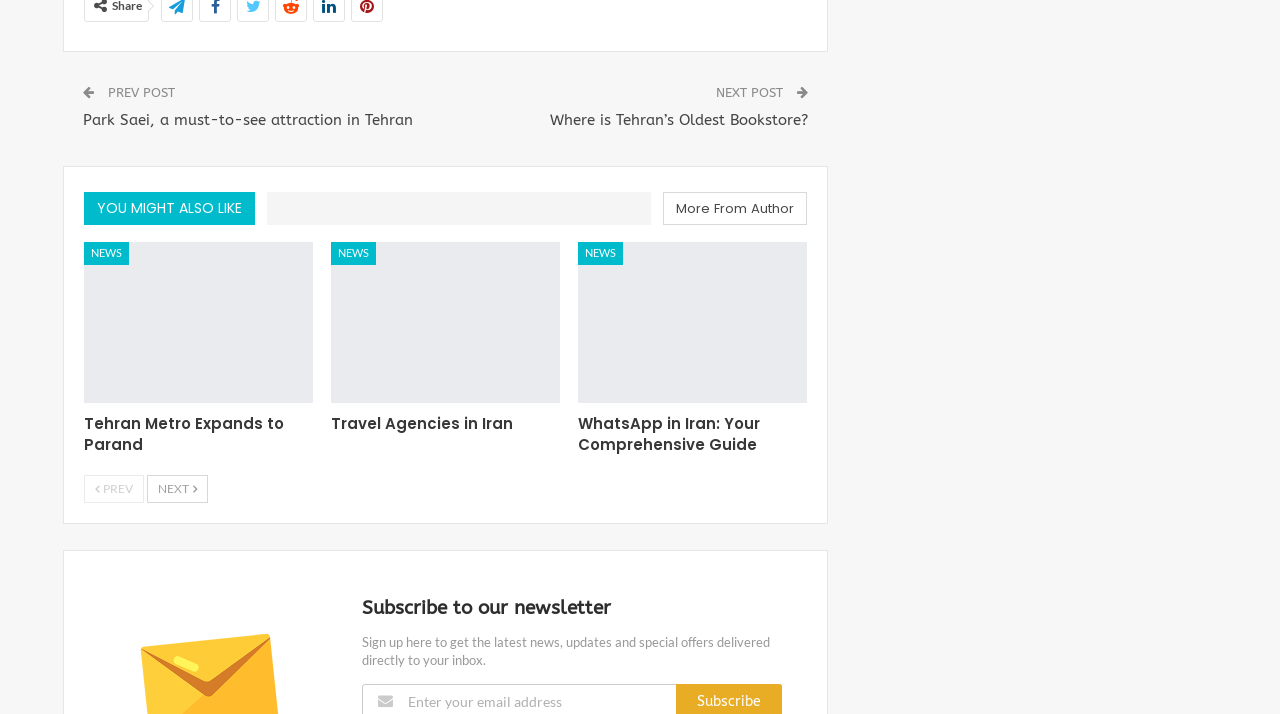Identify the bounding box coordinates of the section that should be clicked to achieve the task described: "Read more from the author".

[0.508, 0.269, 0.63, 0.316]